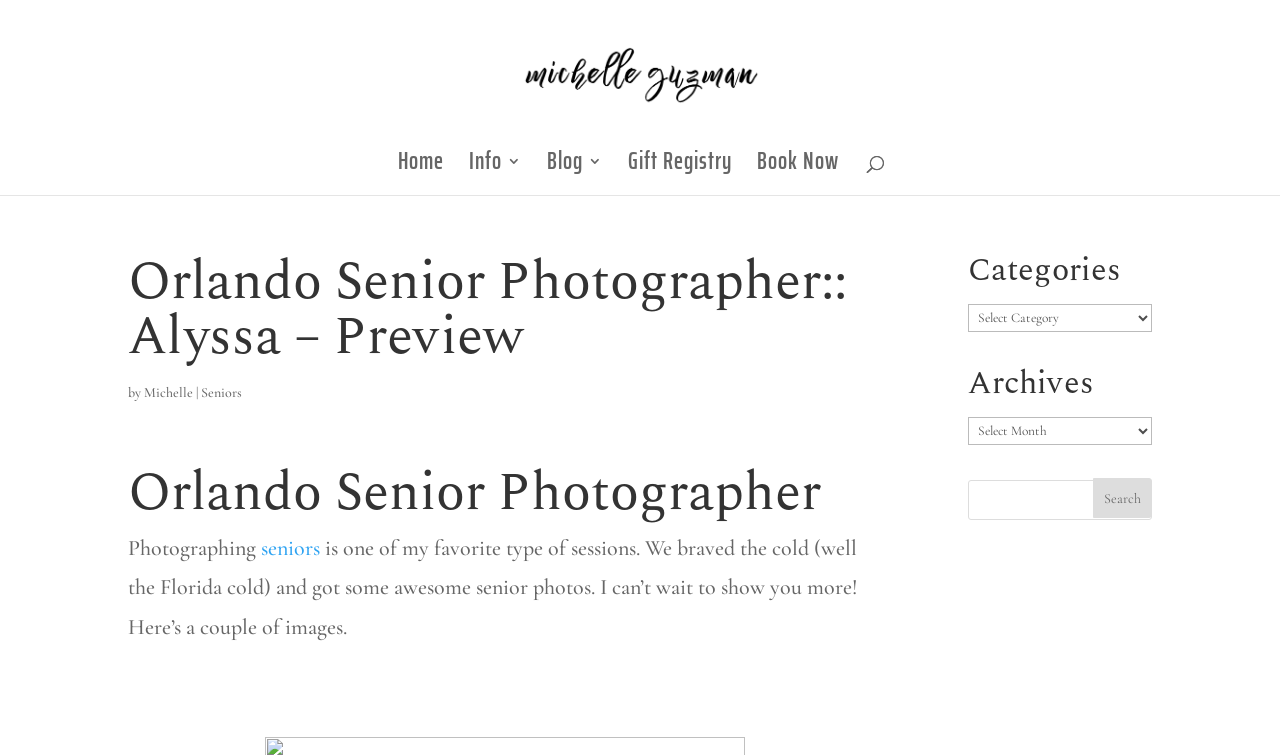Determine the bounding box coordinates for the clickable element to execute this instruction: "View the blog". Provide the coordinates as four float numbers between 0 and 1, i.e., [left, top, right, bottom].

[0.427, 0.204, 0.471, 0.258]